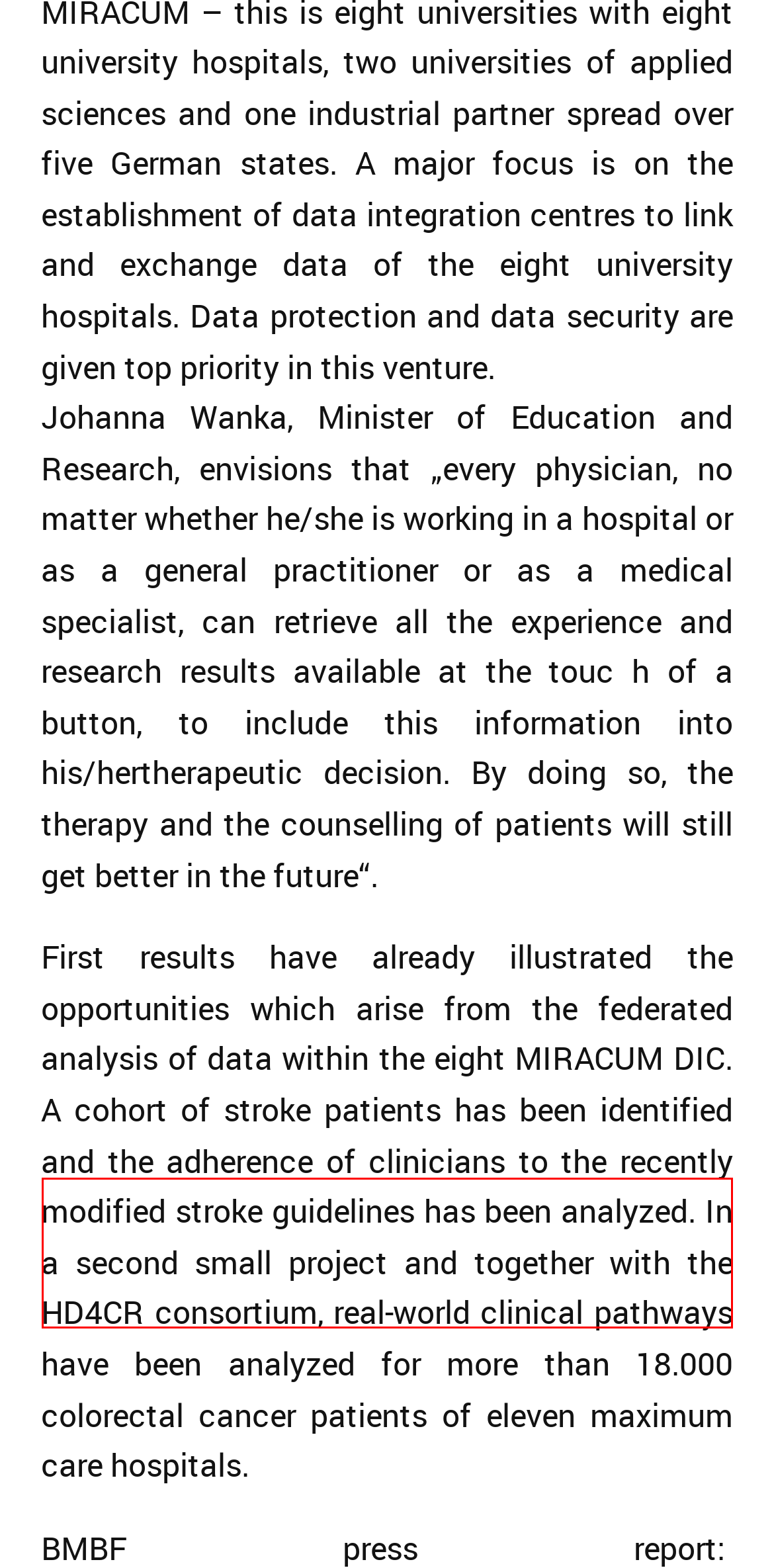Please extract the text content from the UI element enclosed by the red rectangle in the screenshot.

Inhalte von Videoplattformen und Social-Media-Plattformen werden standardmäßig blockiert. Wenn Cookies von externen Medien akzeptiert werden, bedarf der Zugriff auf diese Inhalte keiner manuellen Einwilligung mehr.